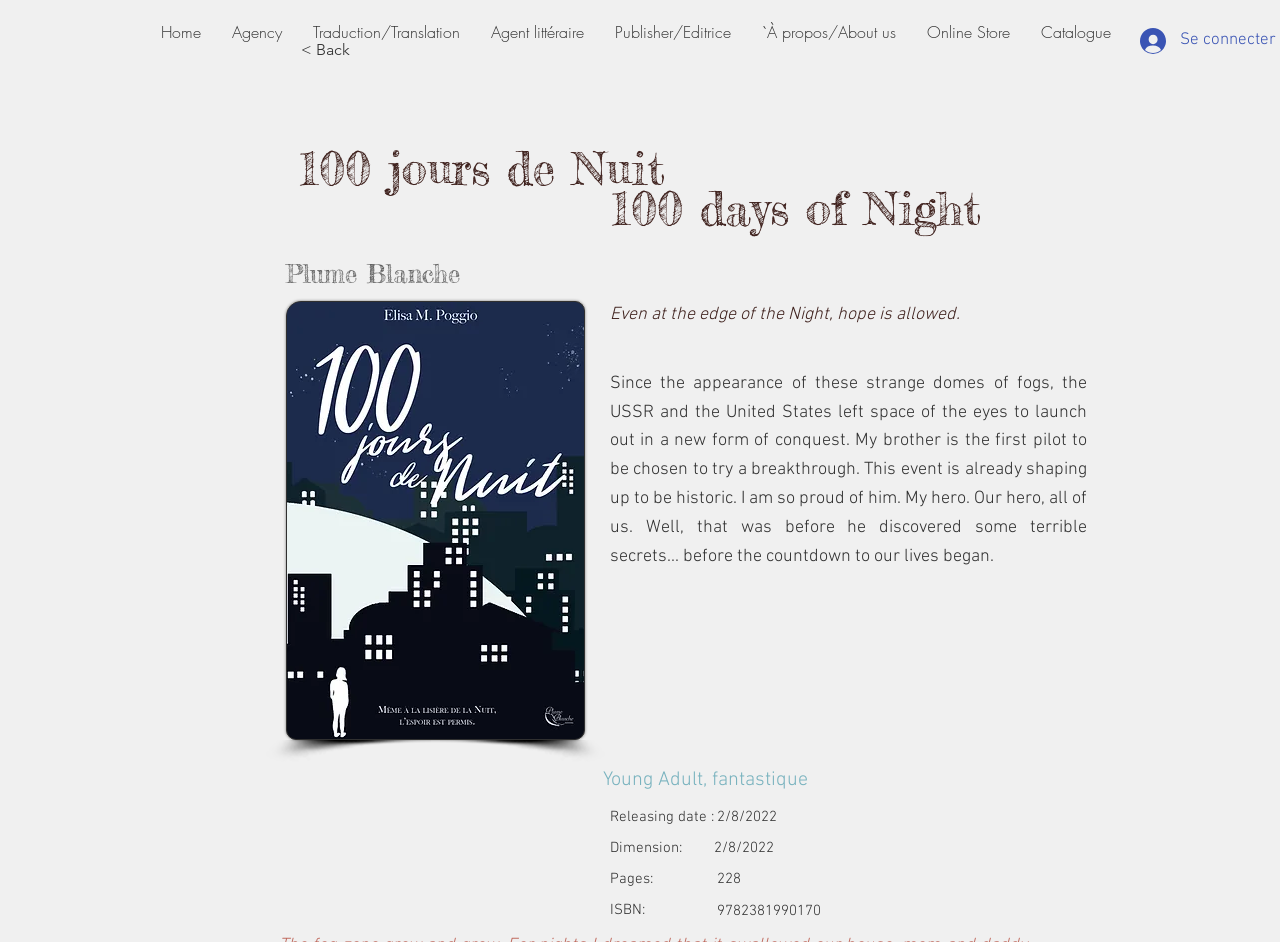Determine the bounding box coordinates of the clickable region to carry out the instruction: "Click on the 'Home' link".

[0.114, 0.013, 0.169, 0.055]